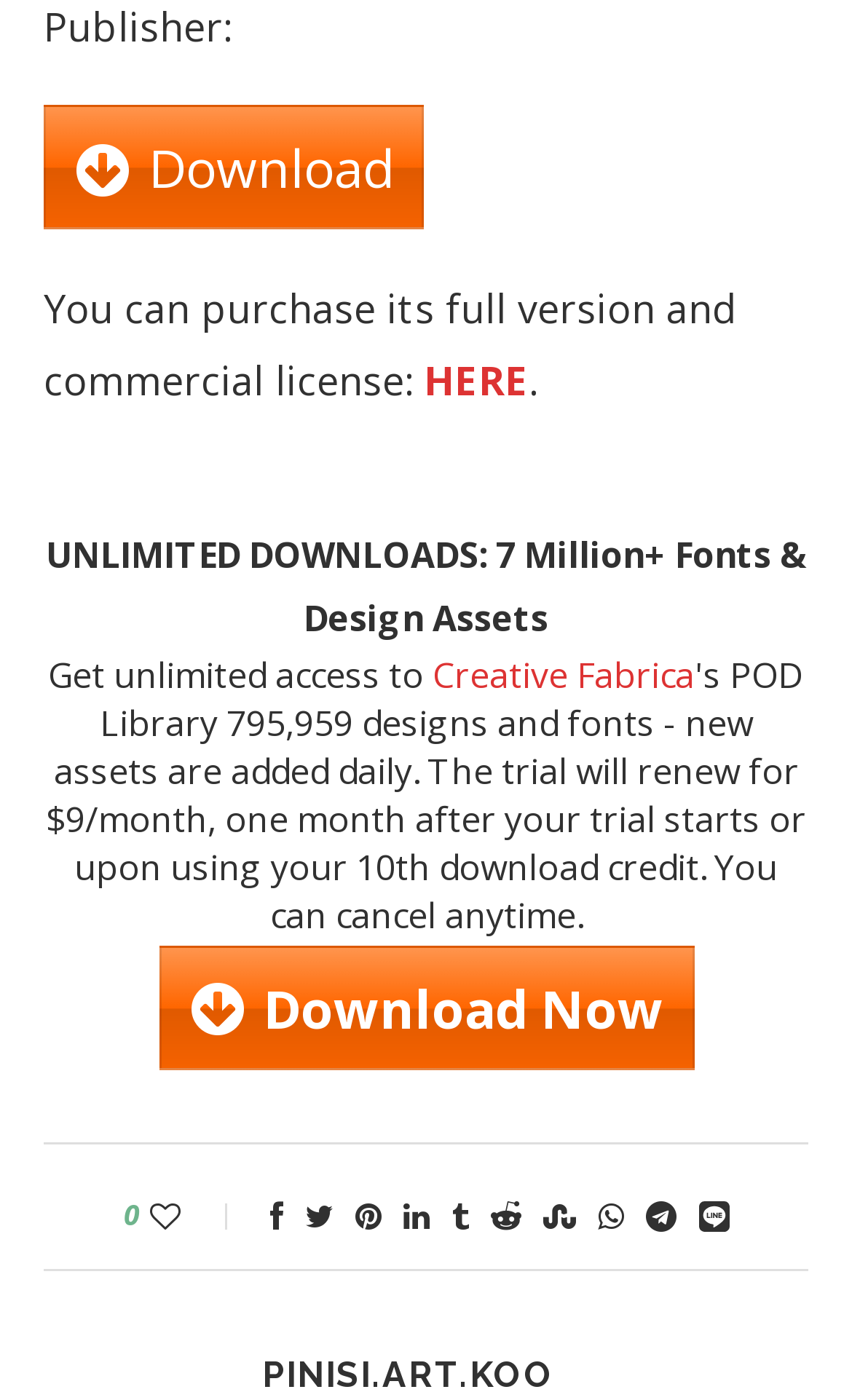Kindly determine the bounding box coordinates of the area that needs to be clicked to fulfill this instruction: "Like the page".

[0.176, 0.853, 0.281, 0.883]